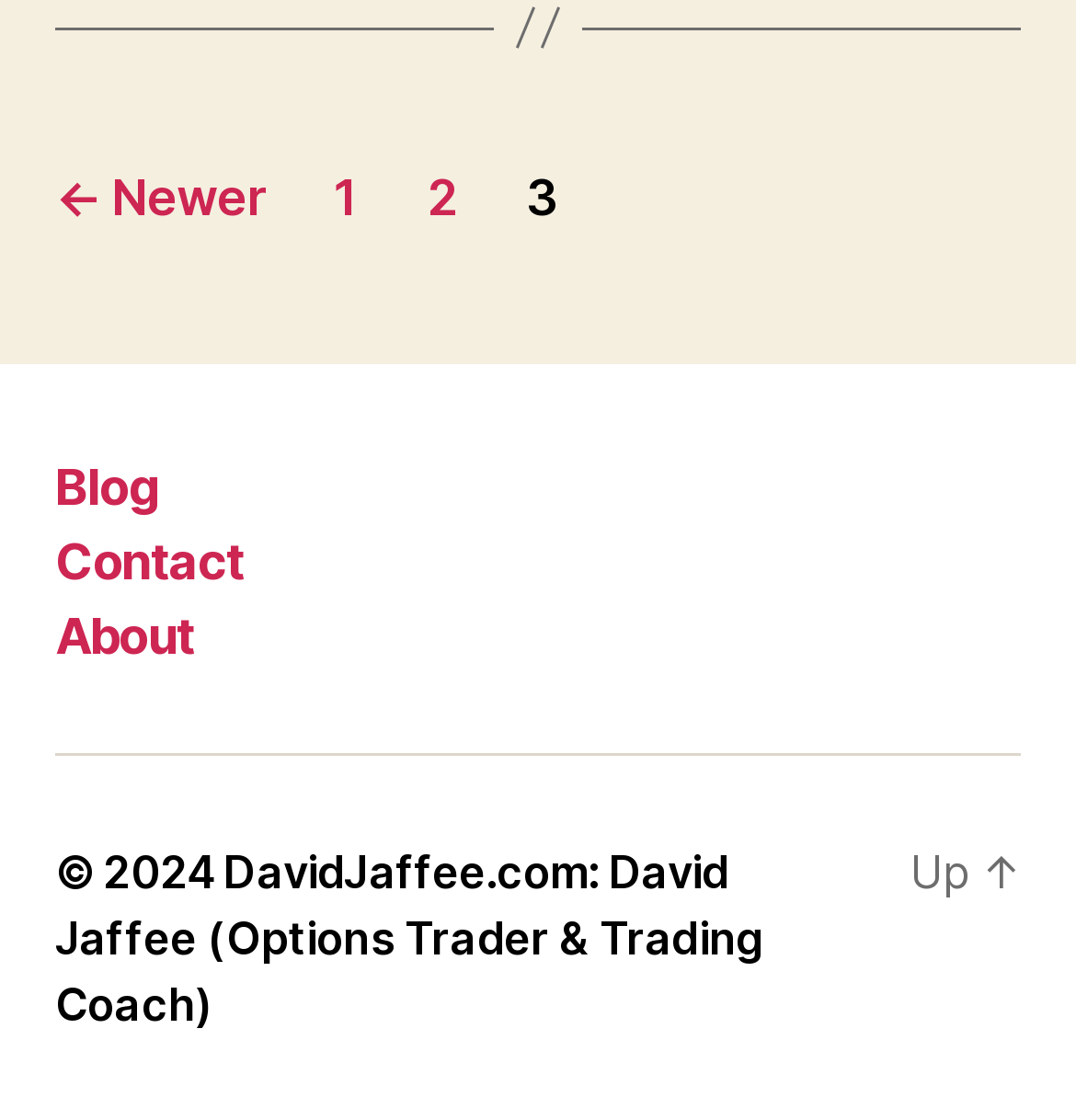Kindly provide the bounding box coordinates of the section you need to click on to fulfill the given instruction: "contact us".

[0.051, 0.476, 0.227, 0.528]